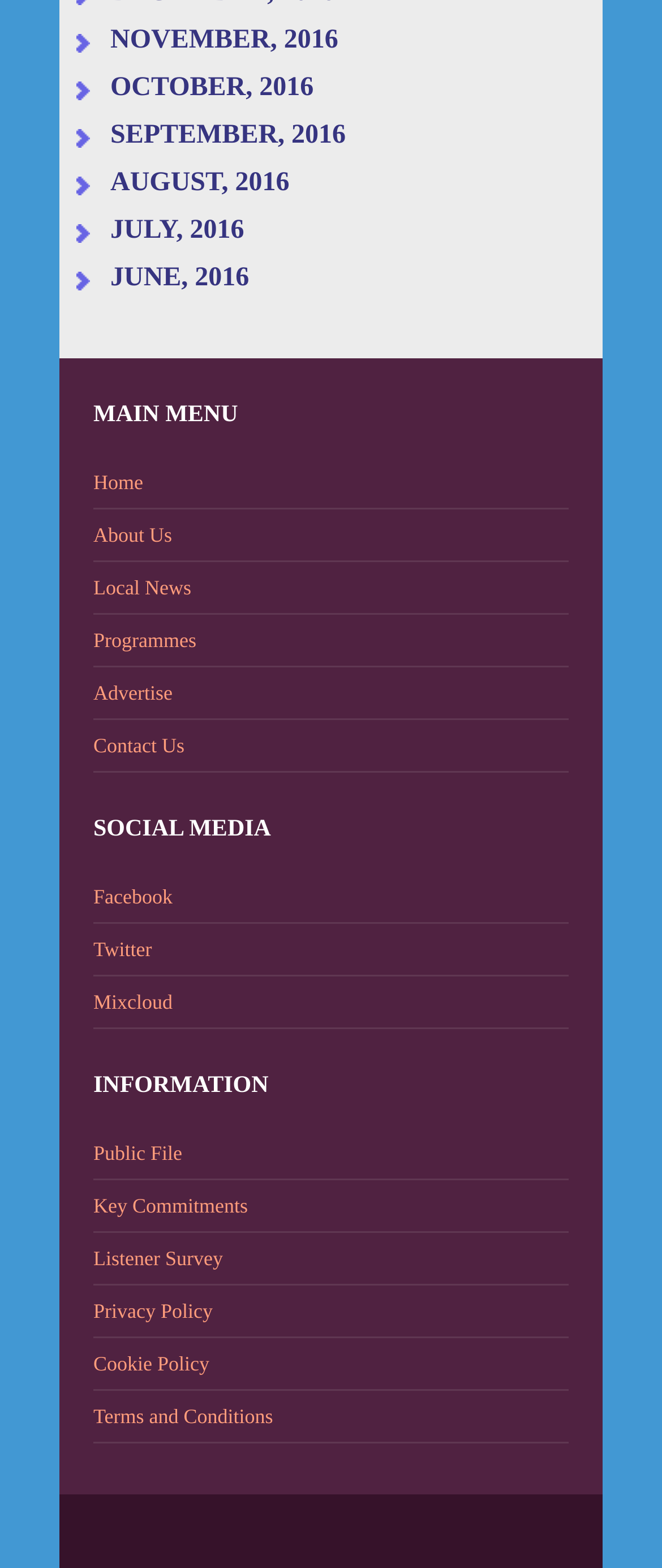Pinpoint the bounding box coordinates of the element that must be clicked to accomplish the following instruction: "Read Public File". The coordinates should be in the format of four float numbers between 0 and 1, i.e., [left, top, right, bottom].

[0.141, 0.725, 0.859, 0.747]